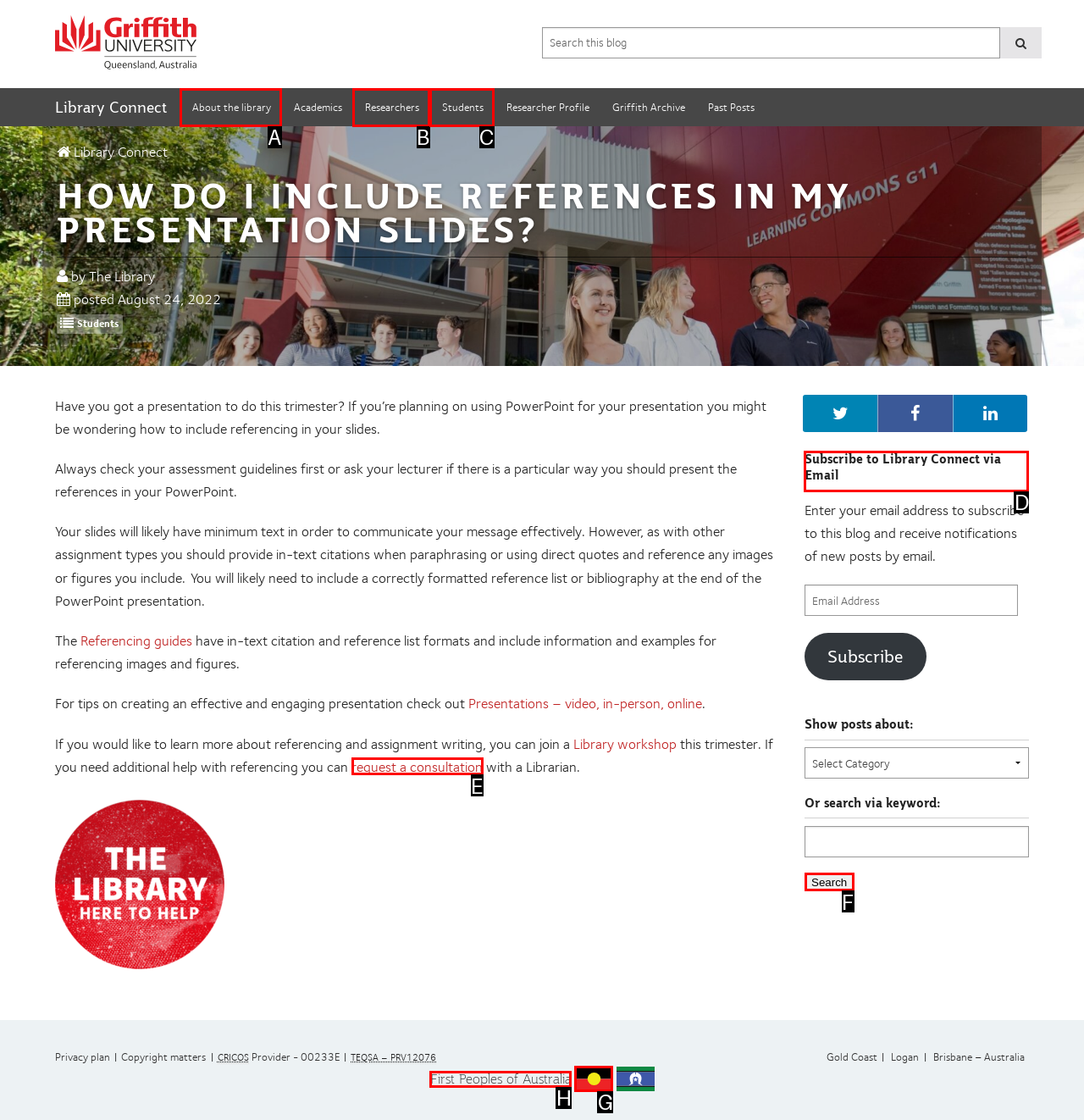Choose the correct UI element to click for this task: Subscribe to Library Connect via Email Answer using the letter from the given choices.

D